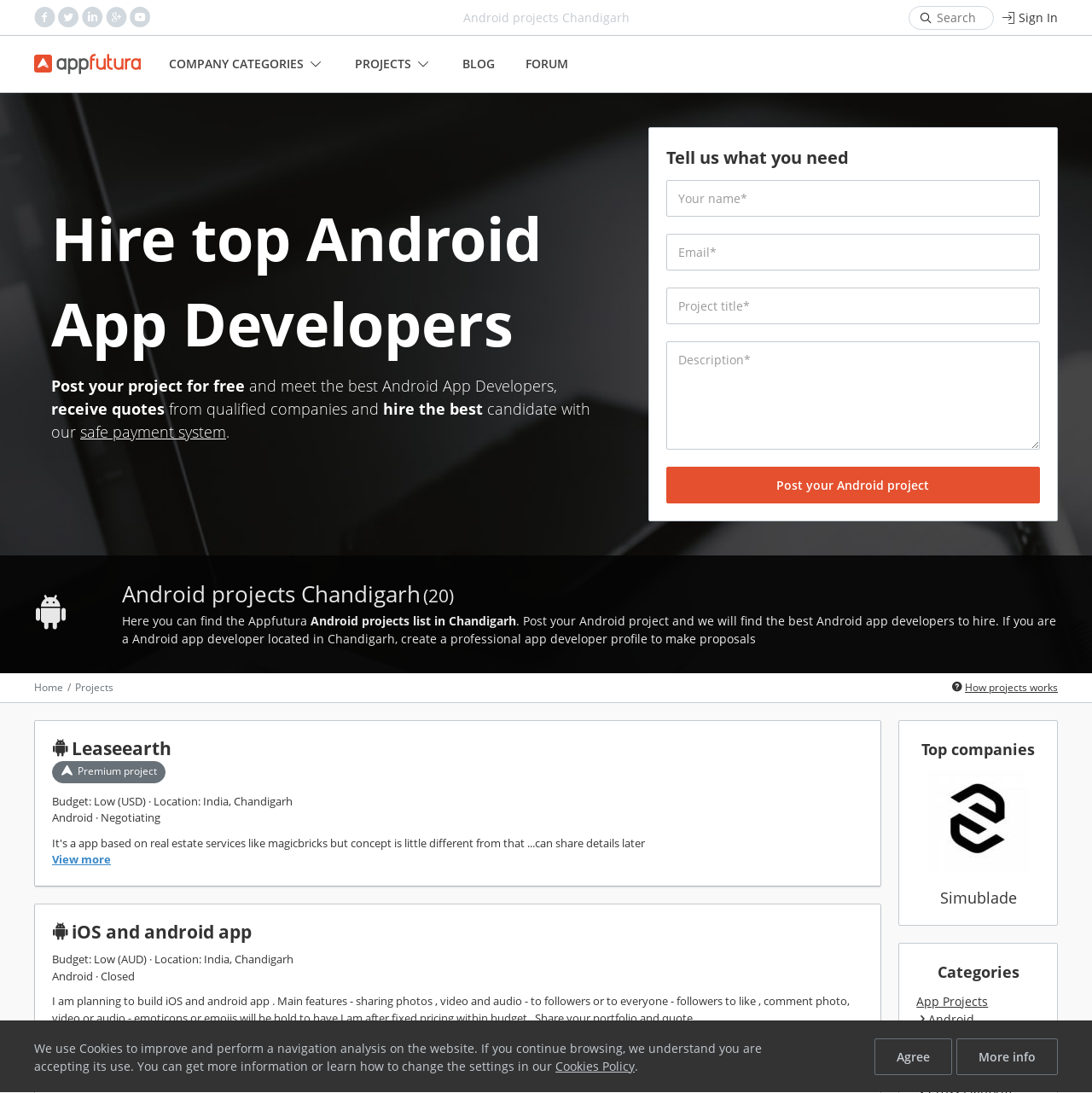Find the bounding box coordinates of the element to click in order to complete this instruction: "Visit the Nursery". The bounding box coordinates must be four float numbers between 0 and 1, denoted as [left, top, right, bottom].

None